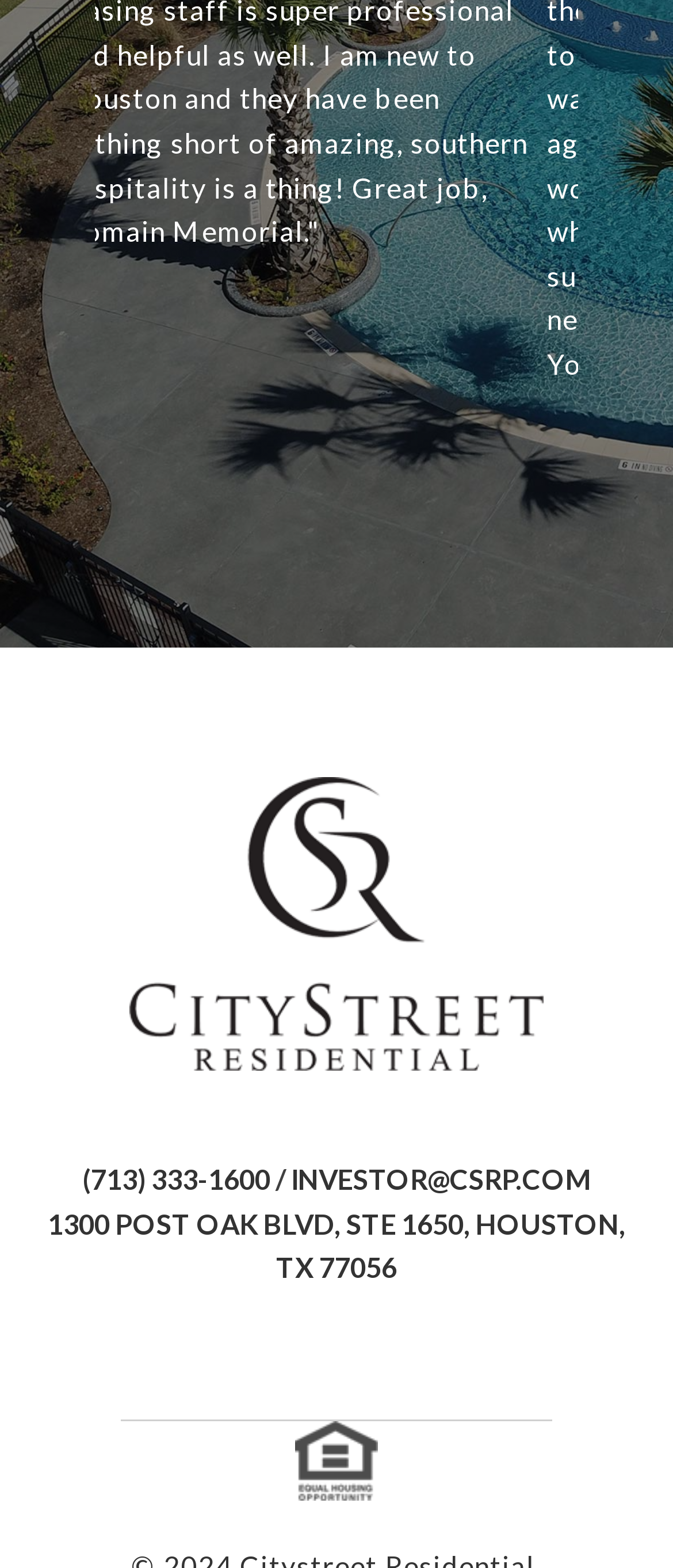Answer the question in a single word or phrase:
What is the phone number on the webpage?

(713) 333-1600